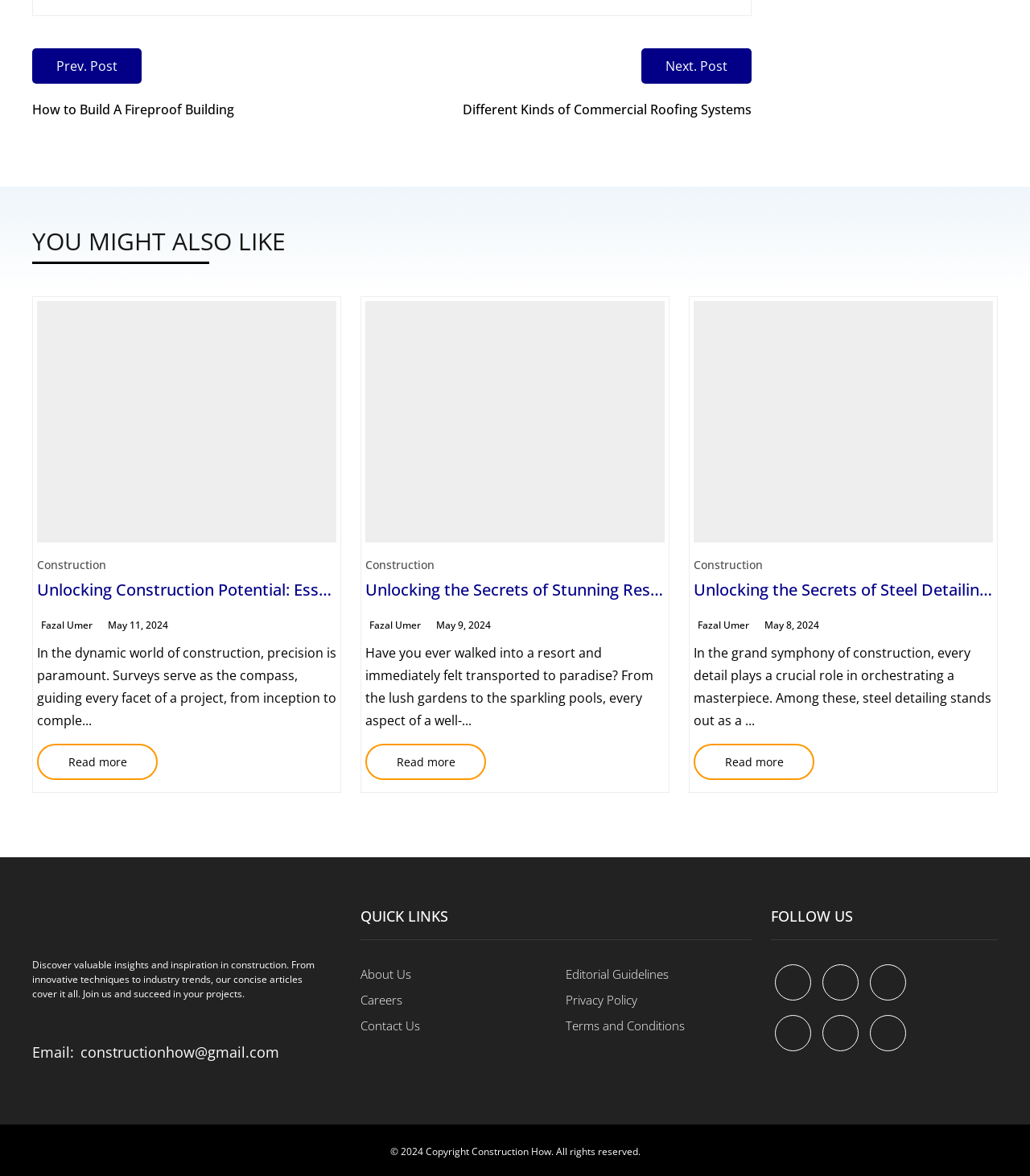Determine the bounding box coordinates of the region that needs to be clicked to achieve the task: "Read more about 'Unlocking Construction Potential: Essential Surveys for Every Project'".

[0.036, 0.633, 0.153, 0.663]